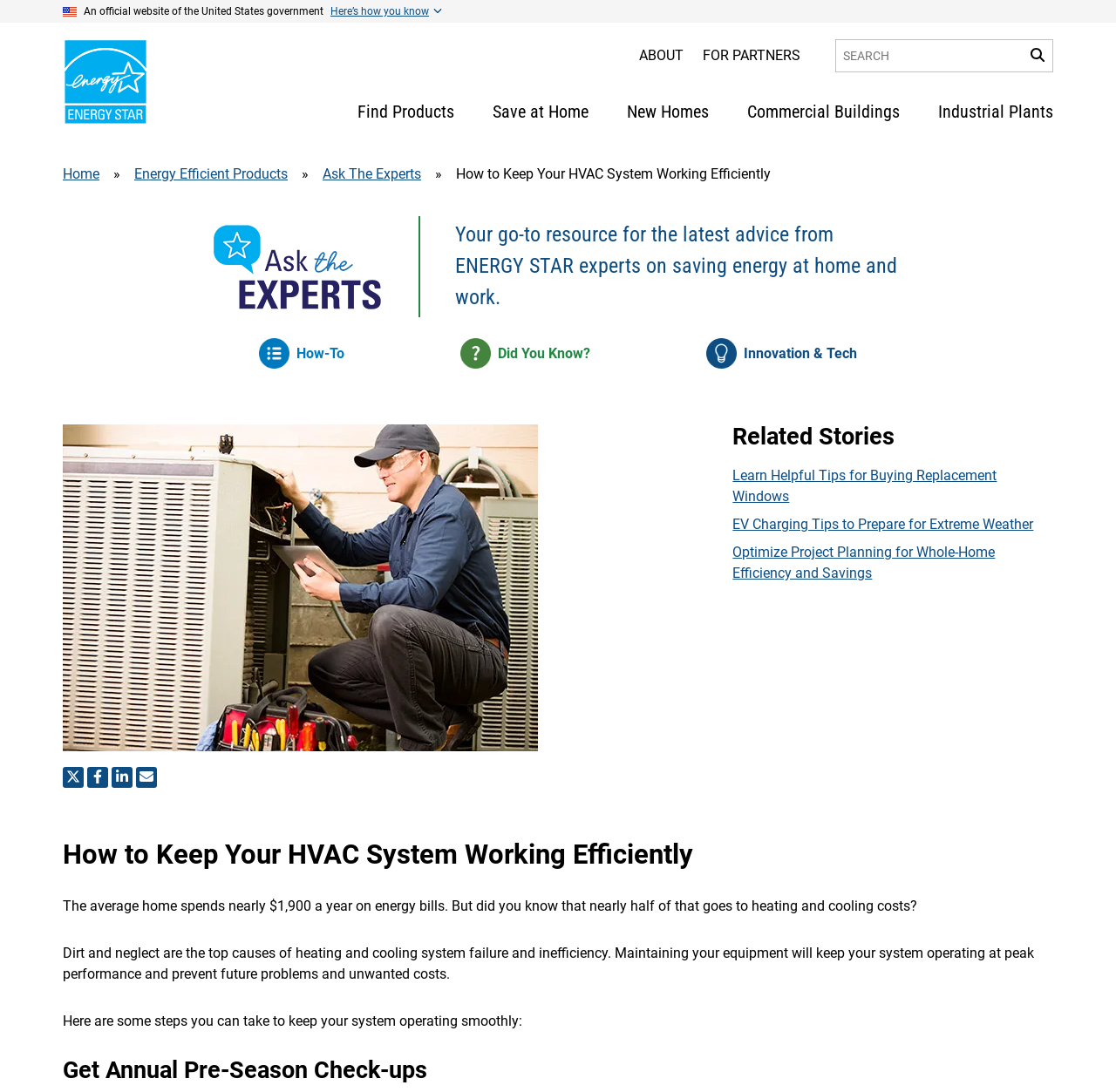How many links are in the main navigation?
Please utilize the information in the image to give a detailed response to the question.

The main navigation section contains links to 'Find Products', 'Save at Home', 'New Homes', 'Commercial Buildings', 'Industrial Plants', and 'Ask The Experts', totaling 6 links.